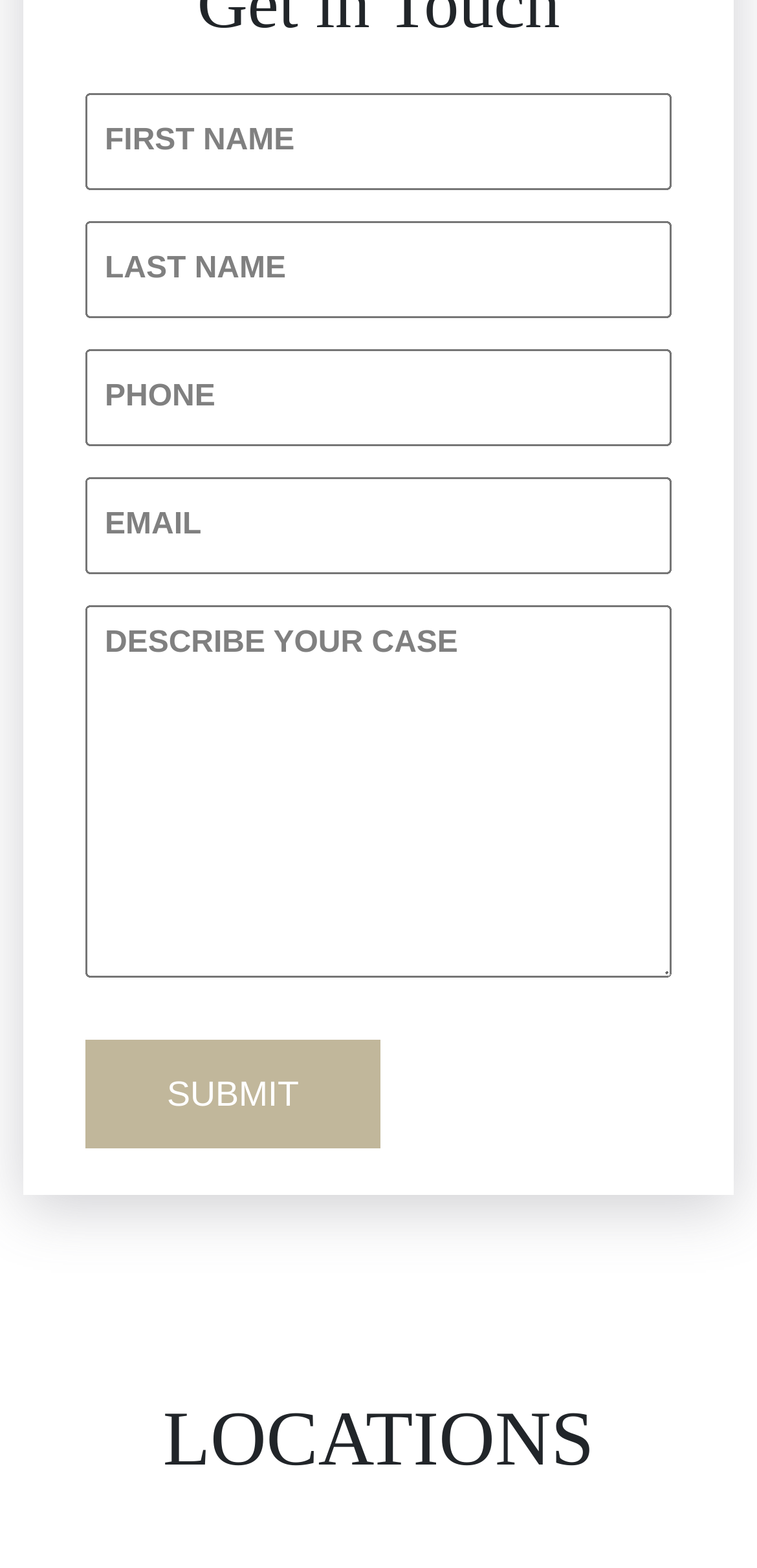Determine the bounding box coordinates of the clickable region to execute the instruction: "Click on the 'Truck Accidents' link". The coordinates should be four float numbers between 0 and 1, denoted as [left, top, right, bottom].

[0.108, 0.911, 0.892, 0.985]